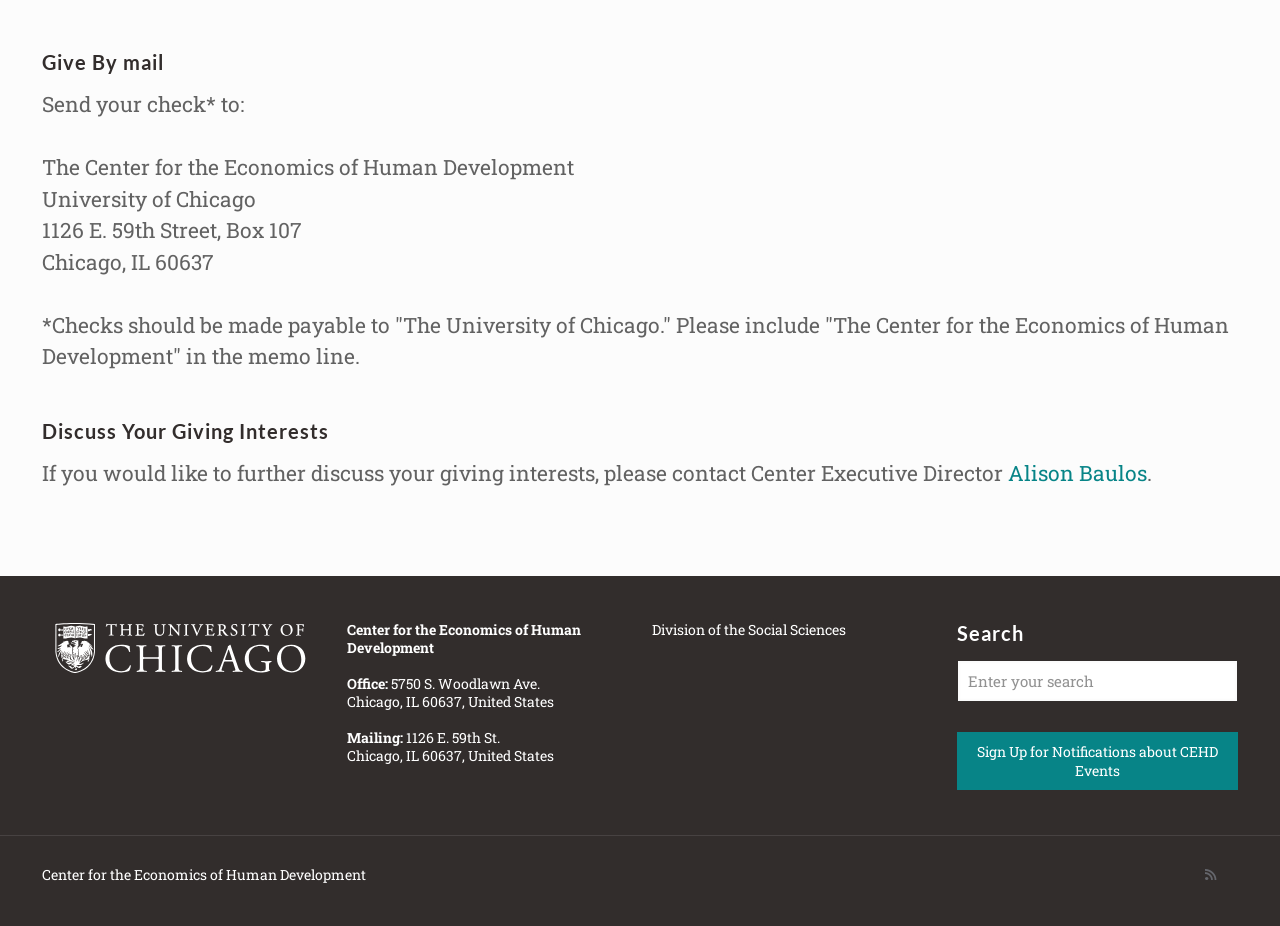Using the details in the image, give a detailed response to the question below:
What is the purpose of the 'Search' feature?

The purpose of the 'Search' feature can be inferred from its location and design. The 'Search' feature is located at the bottom of the webpage and has a textbox with a placeholder text 'Enter your search'. This suggests that the feature is intended to allow users to search the website for specific content.